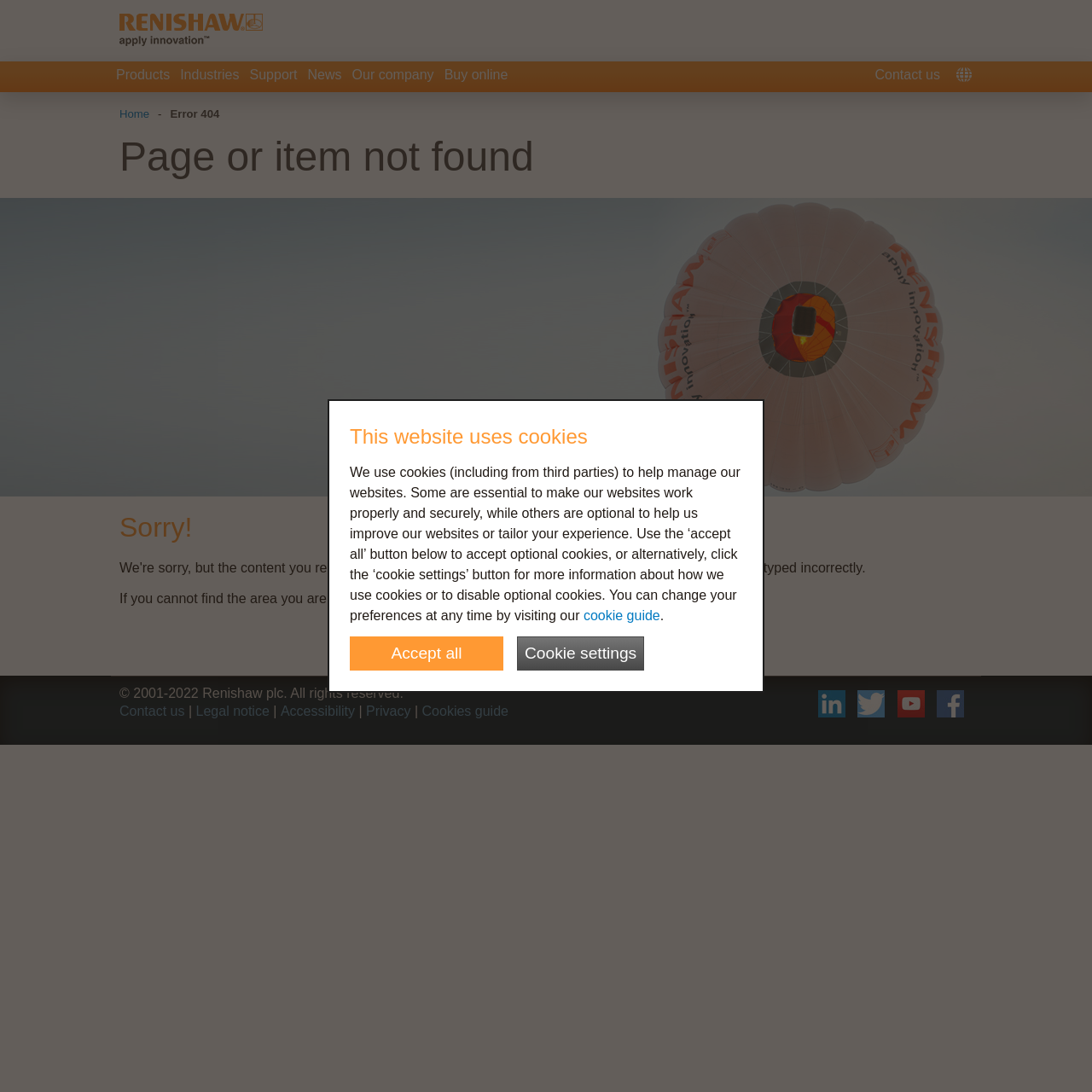Provide the bounding box coordinates for the area that should be clicked to complete the instruction: "Click on the 'RECEIVE PAPER IN 3 HOURS' link".

None